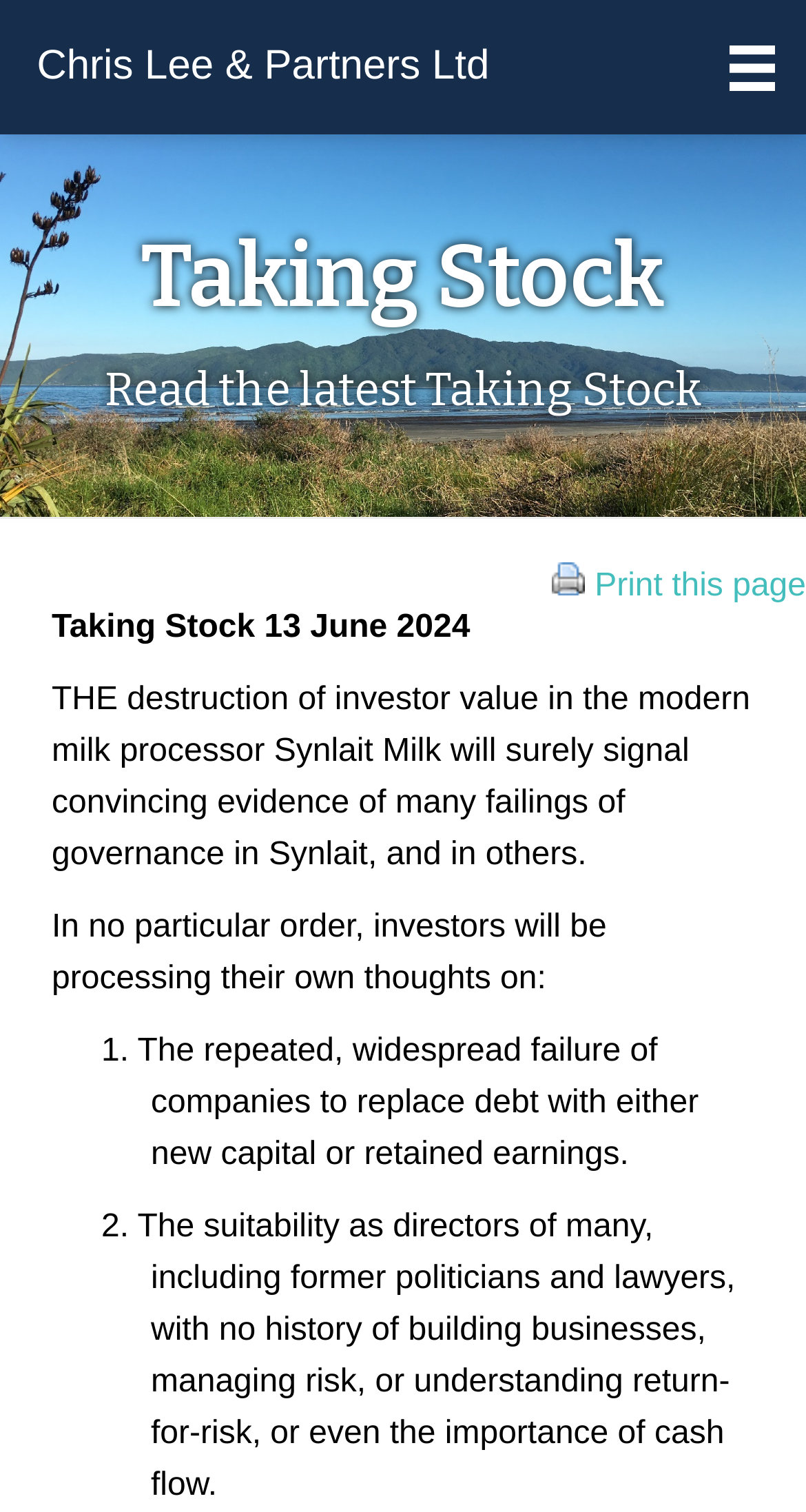Please locate the UI element described by "Print this page" and provide its bounding box coordinates.

[0.685, 0.375, 1.0, 0.399]